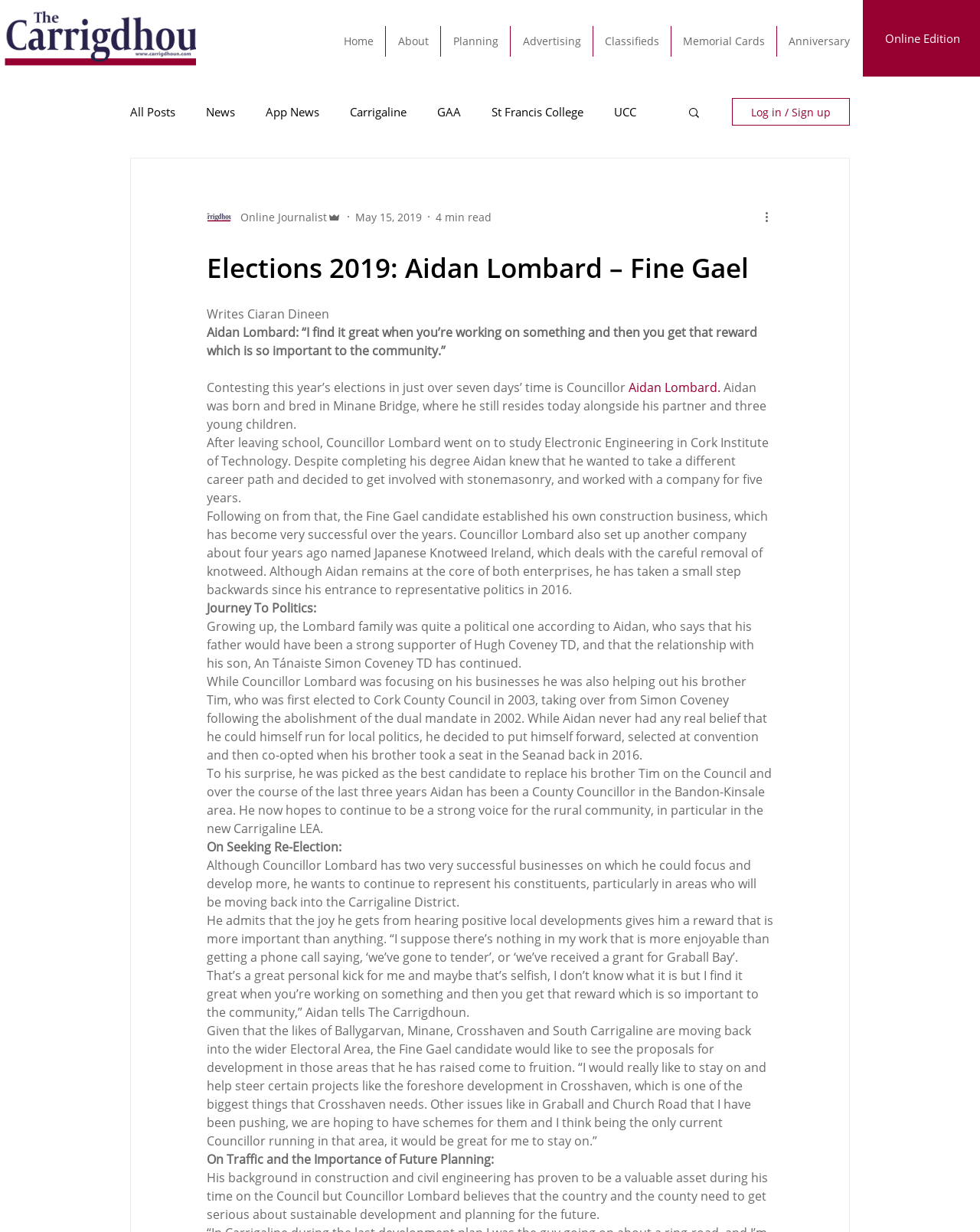Extract the primary headline from the webpage and present its text.

Elections 2019: Aidan Lombard – Fine Gael